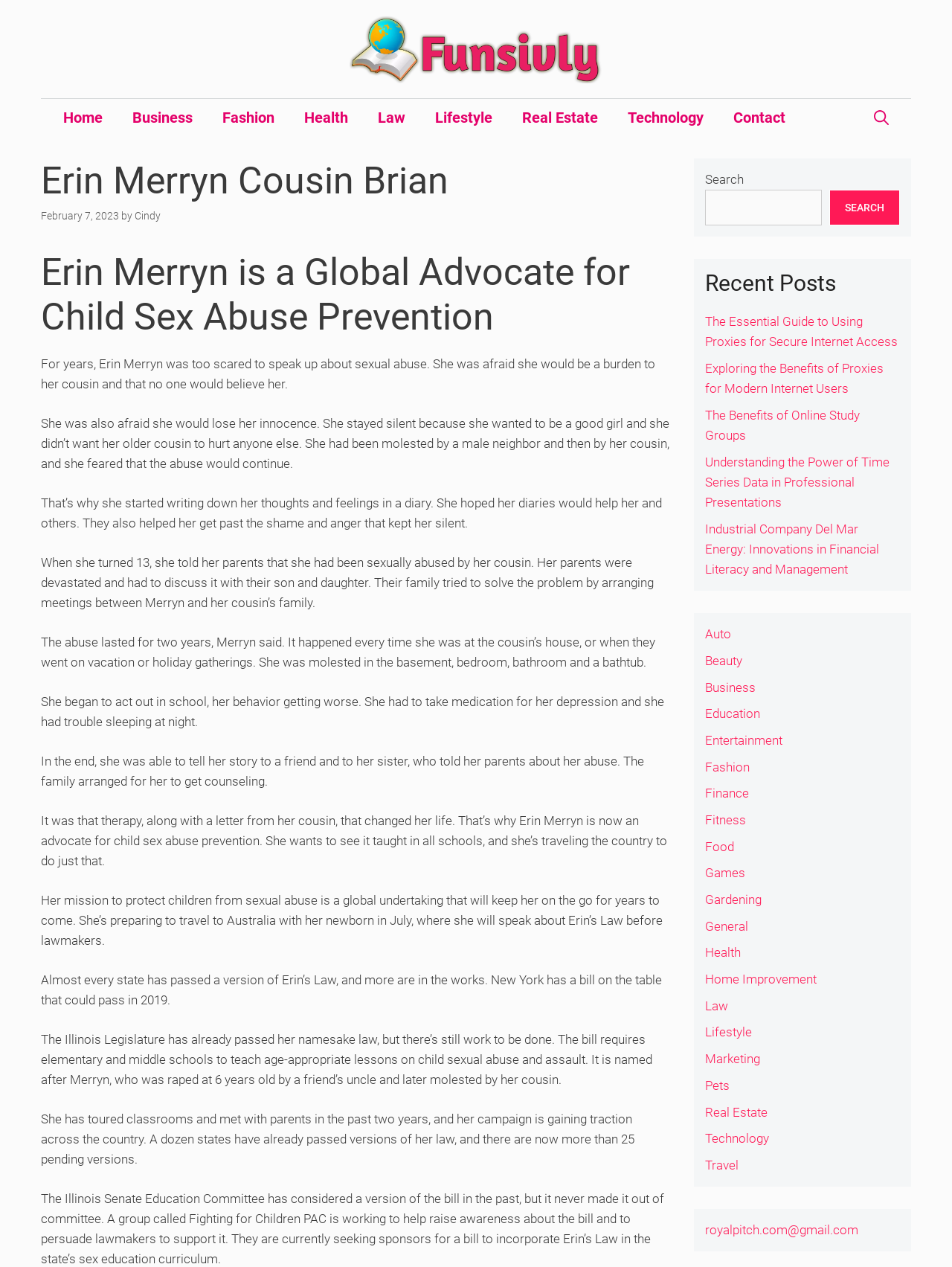Please find the bounding box coordinates of the element that must be clicked to perform the given instruction: "Click on the 'BMW Group appoints new CEO for Mini brand' link". The coordinates should be four float numbers from 0 to 1, i.e., [left, top, right, bottom].

None